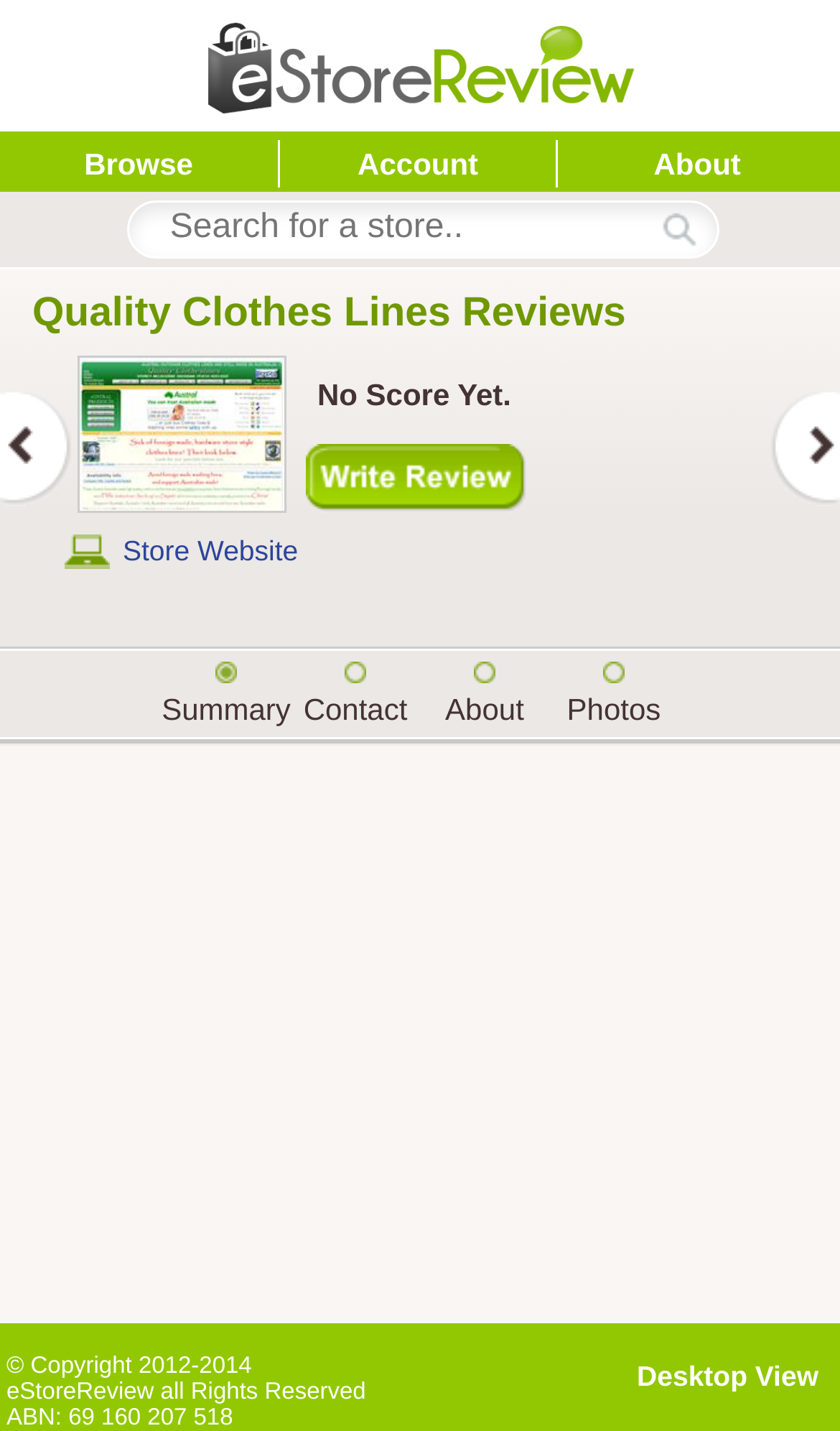Could you determine the bounding box coordinates of the clickable element to complete the instruction: "Switch to desktop view"? Provide the coordinates as four float numbers between 0 and 1, i.e., [left, top, right, bottom].

[0.758, 0.95, 0.974, 0.973]